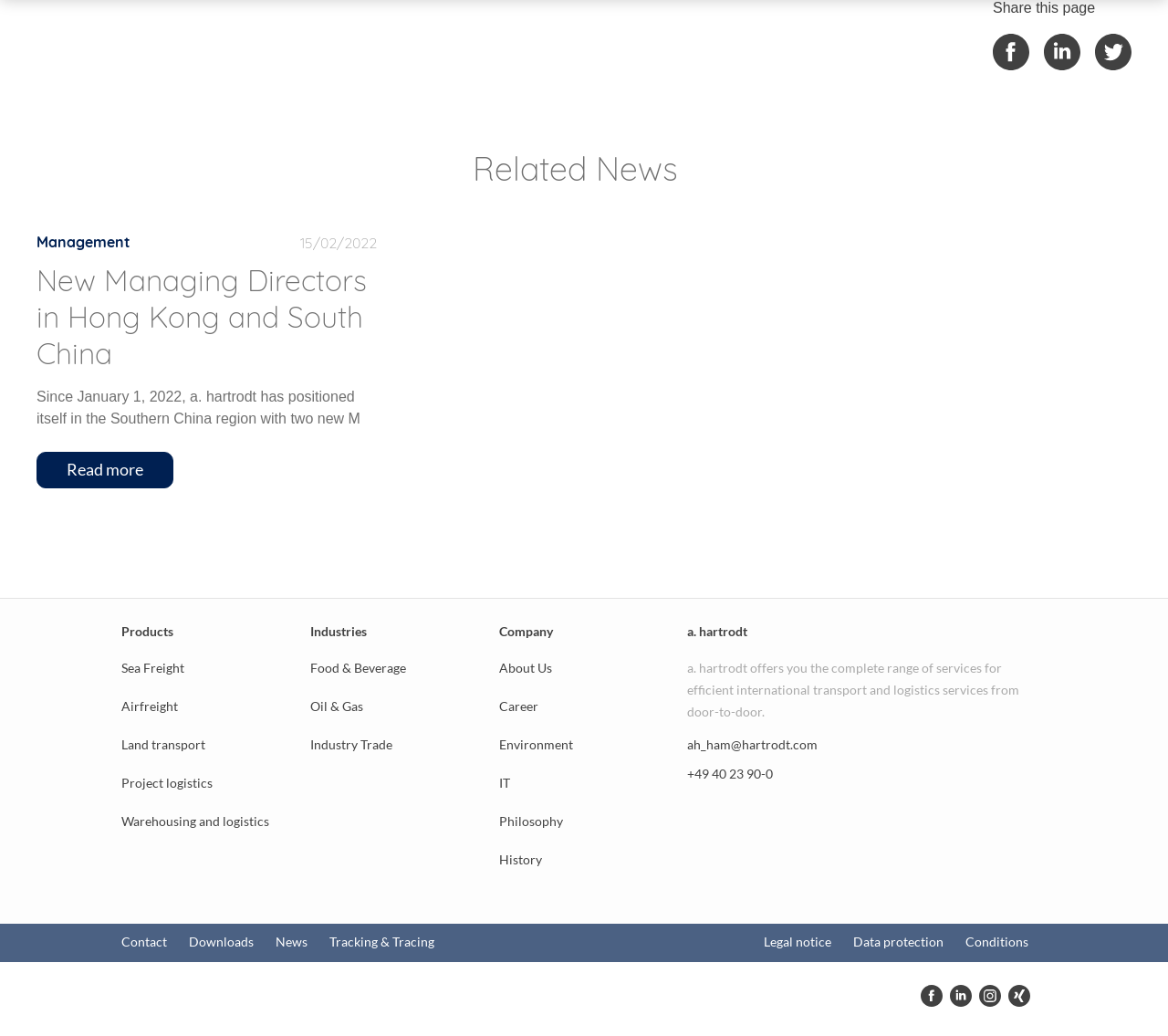Please find the bounding box coordinates of the element that needs to be clicked to perform the following instruction: "Contact us". The bounding box coordinates should be four float numbers between 0 and 1, represented as [left, top, right, bottom].

[0.104, 0.899, 0.143, 0.922]